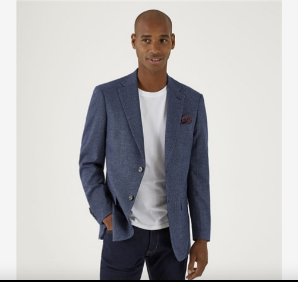Outline with detail what the image portrays.

This image features a stylish man wearing a tailored navy blazer, exuding sophistication and modern elegance. The blazer is designed with a textured weave, complemented by a classic white t-shirt underneath, which enhances its smart-casual appeal. The outfit is completed with dark denim trousers, adding a contemporary twist to the overall look. The man's confident posture and slight smile suggest a blend of approachability and charm, making this ensemble suitable for both formal events and casual gatherings. The backdrop remains neutral, ensuring the focus remains on the blazer's intricate details and the overall aesthetic of the outfit.